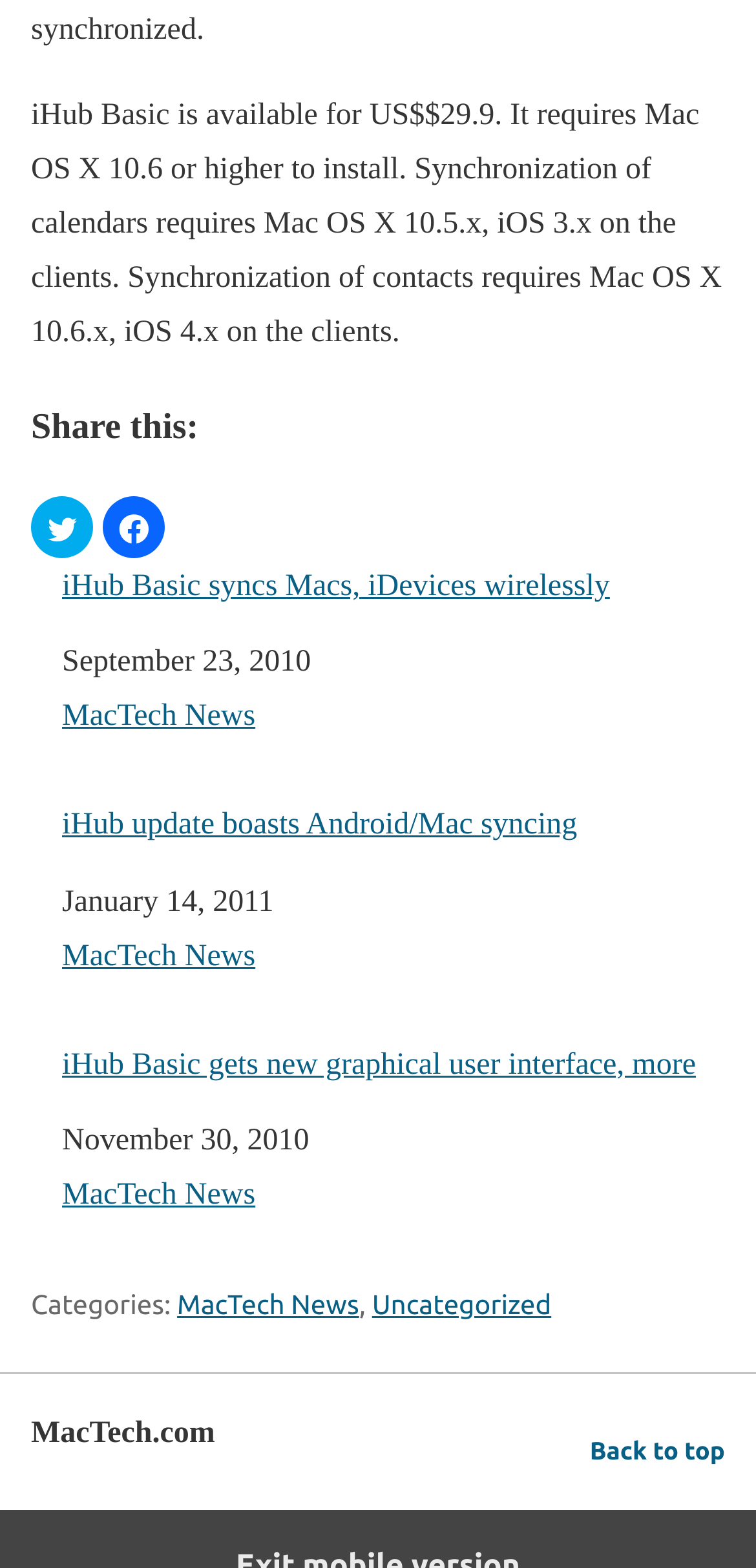Provide a thorough and detailed response to the question by examining the image: 
What is the price of iHub Basic?

The price of iHub Basic is mentioned in the static text at the top of the webpage, which states 'iHub Basic is available for US$29.9.'